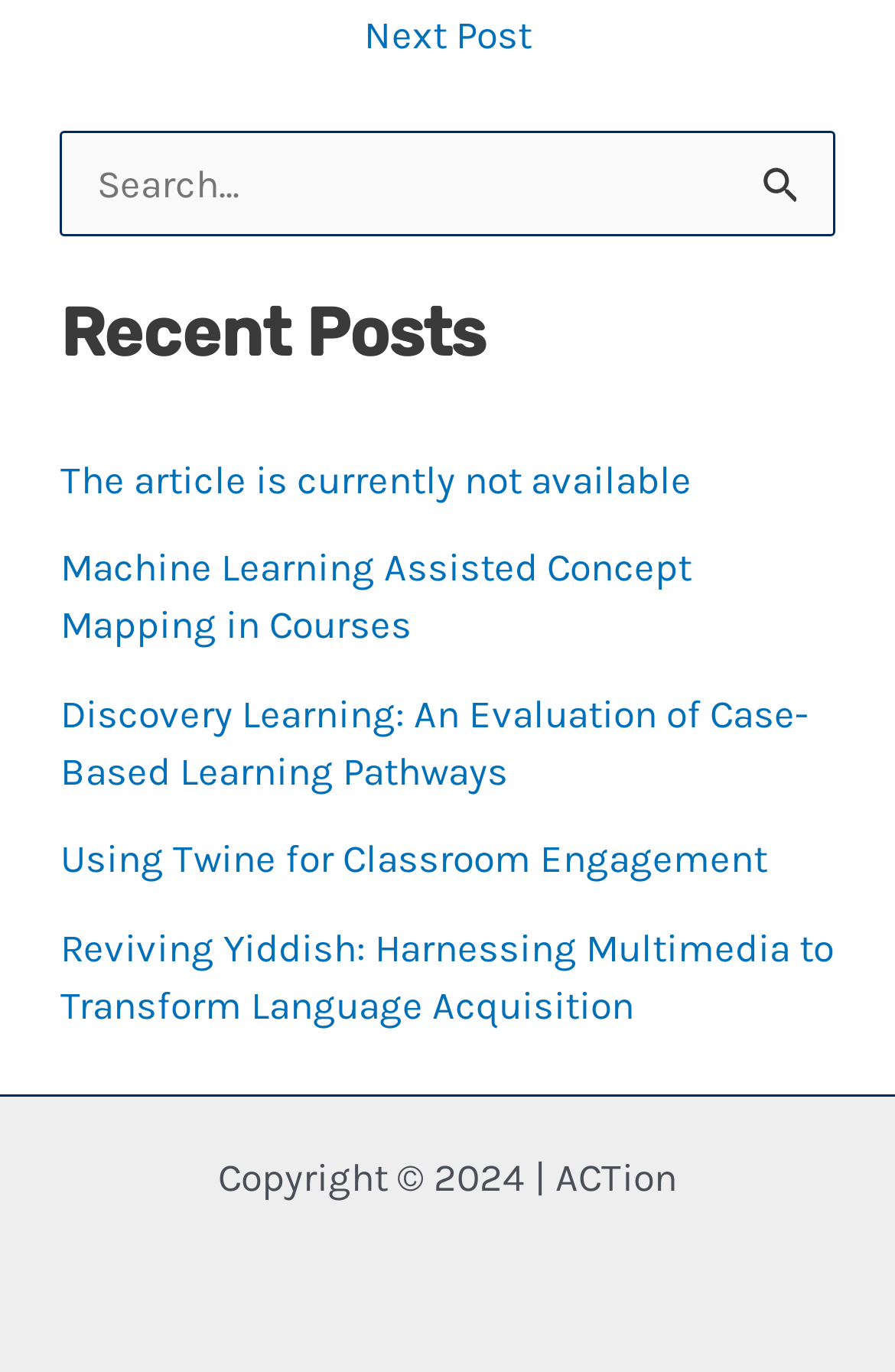Find the bounding box coordinates of the clickable area required to complete the following action: "Read the article 'Machine Learning Assisted Concept Mapping in Courses'".

[0.067, 0.396, 0.772, 0.472]